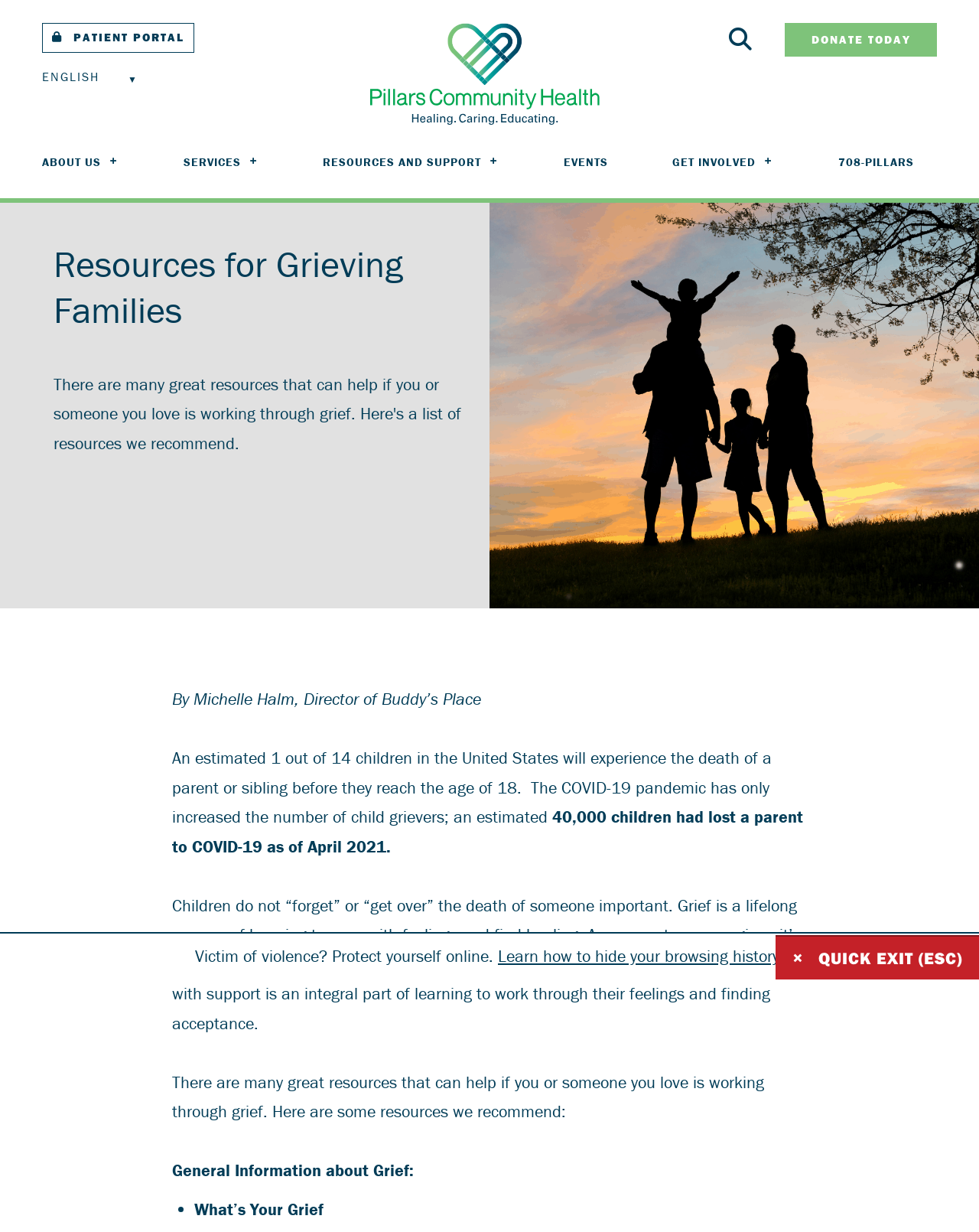Can you extract the headline from the webpage for me?

Resources for Grieving Families